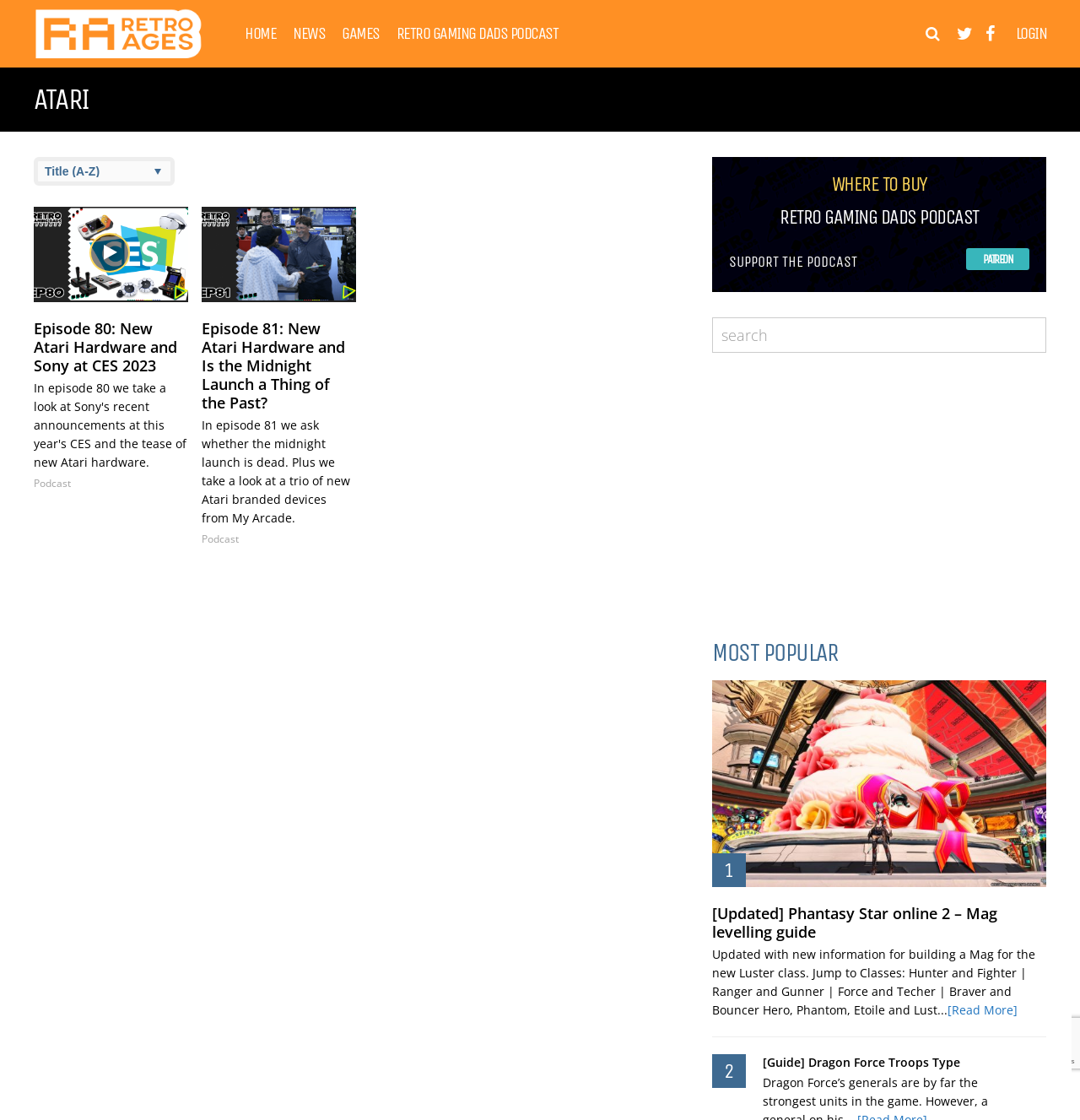Pinpoint the bounding box coordinates of the clickable area necessary to execute the following instruction: "Listen to Episode 80 podcast". The coordinates should be given as four float numbers between 0 and 1, namely [left, top, right, bottom].

[0.031, 0.185, 0.174, 0.27]